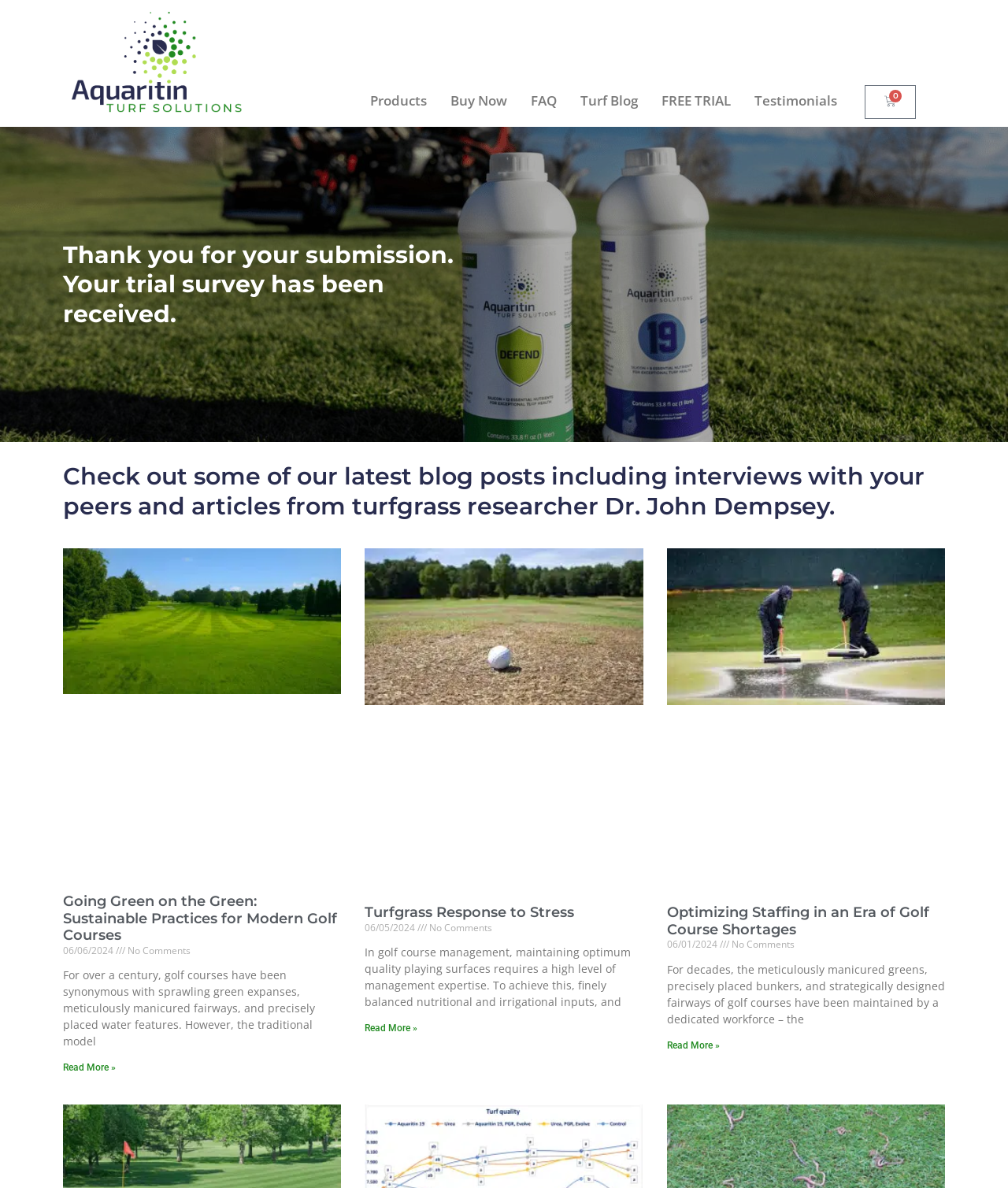Bounding box coordinates are specified in the format (top-left x, top-left y, bottom-right x, bottom-right y). All values are floating point numbers bounded between 0 and 1. Please provide the bounding box coordinate of the region this sentence describes: Products

[0.356, 0.07, 0.435, 0.1]